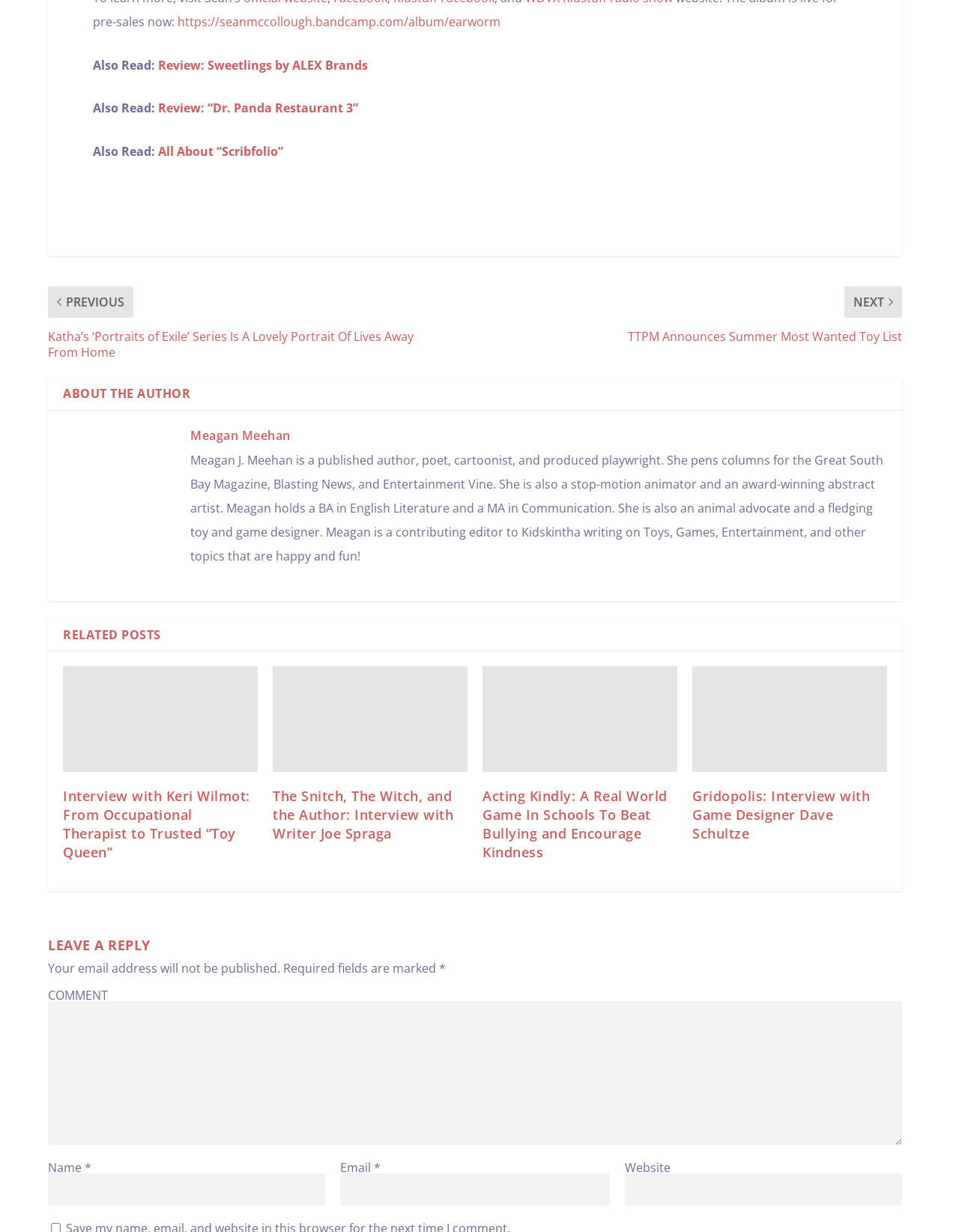Indicate the bounding box coordinates of the element that needs to be clicked to satisfy the following instruction: "learn more about Meagan Meehan". The coordinates should be four float numbers between 0 and 1, i.e., [left, top, right, bottom].

[0.198, 0.389, 0.303, 0.403]